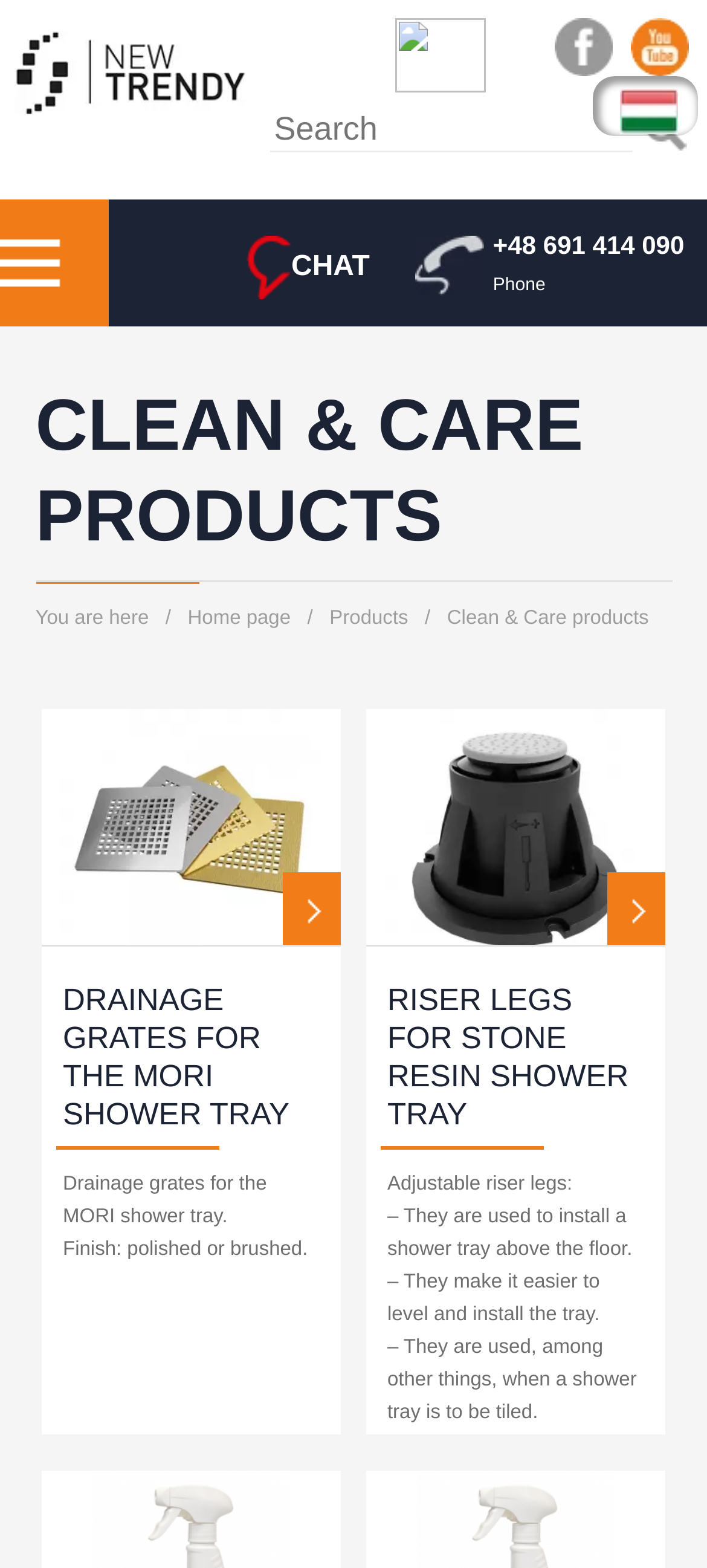What is the function of the search textbox?
Please provide a single word or phrase as the answer based on the screenshot.

To search products